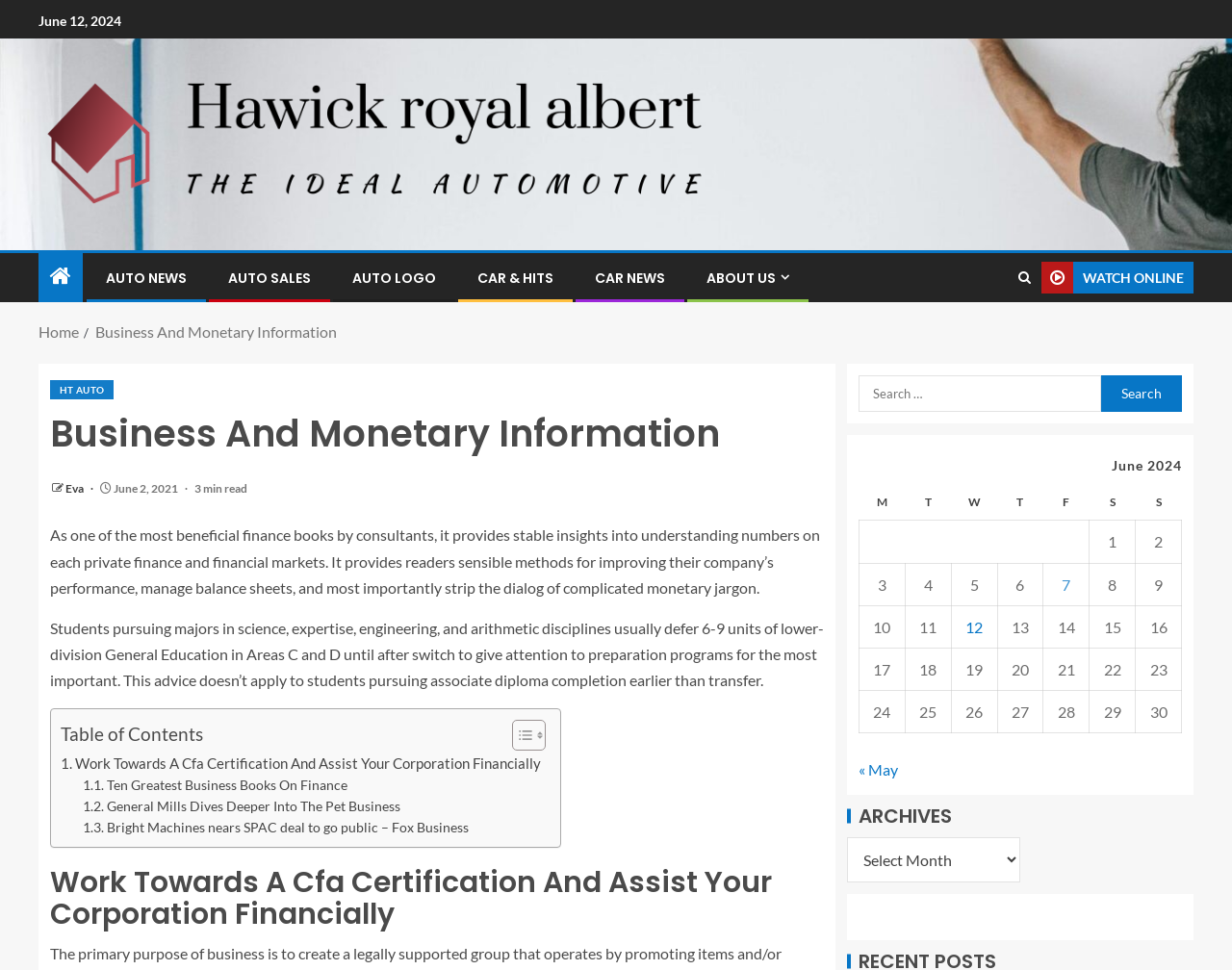Locate the bounding box coordinates of the UI element described by: "title="Search"". Provide the coordinates as four float numbers between 0 and 1, formatted as [left, top, right, bottom].

[0.822, 0.267, 0.841, 0.306]